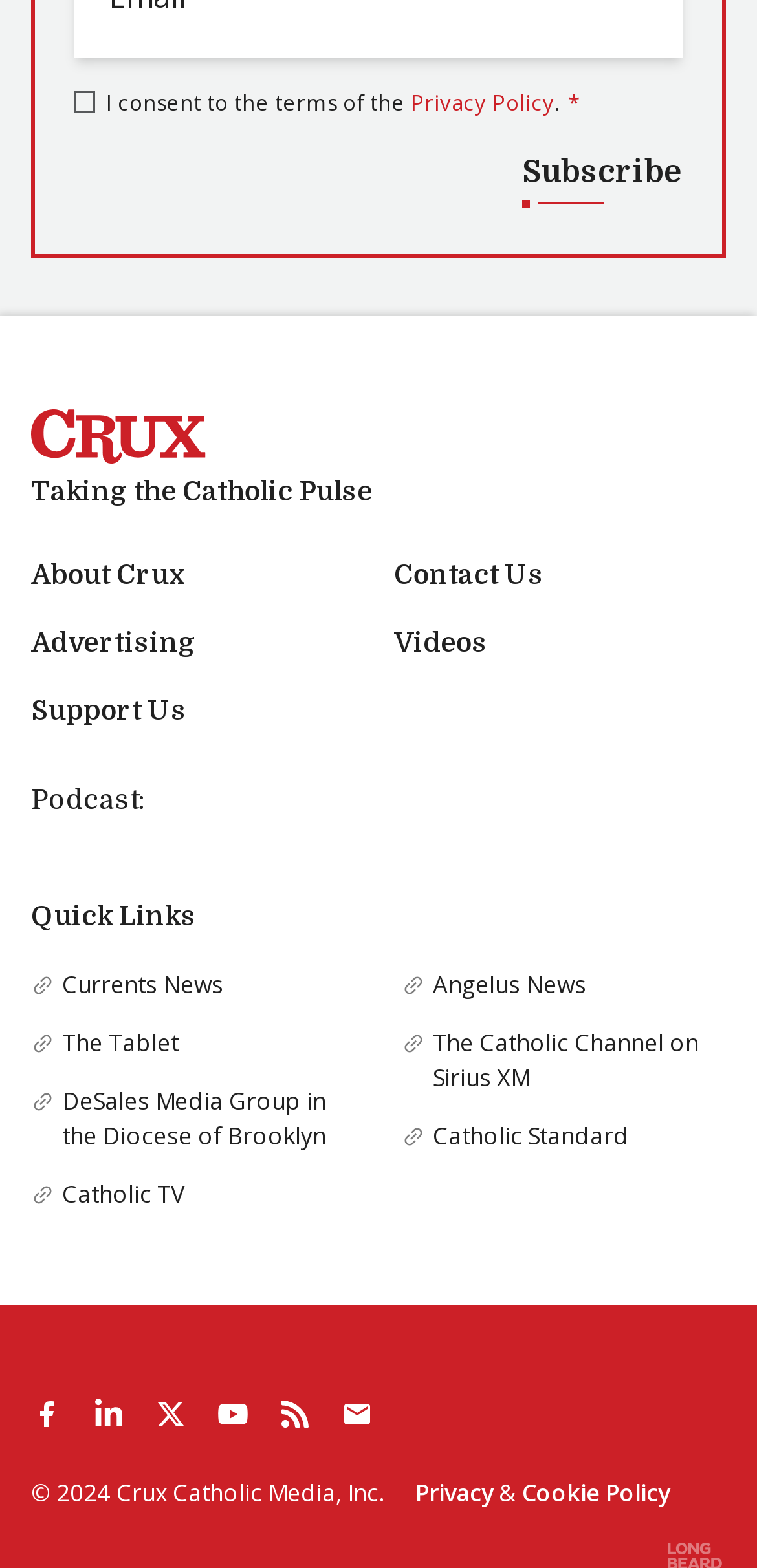What is the copyright year?
Look at the image and answer the question using a single word or phrase.

2024